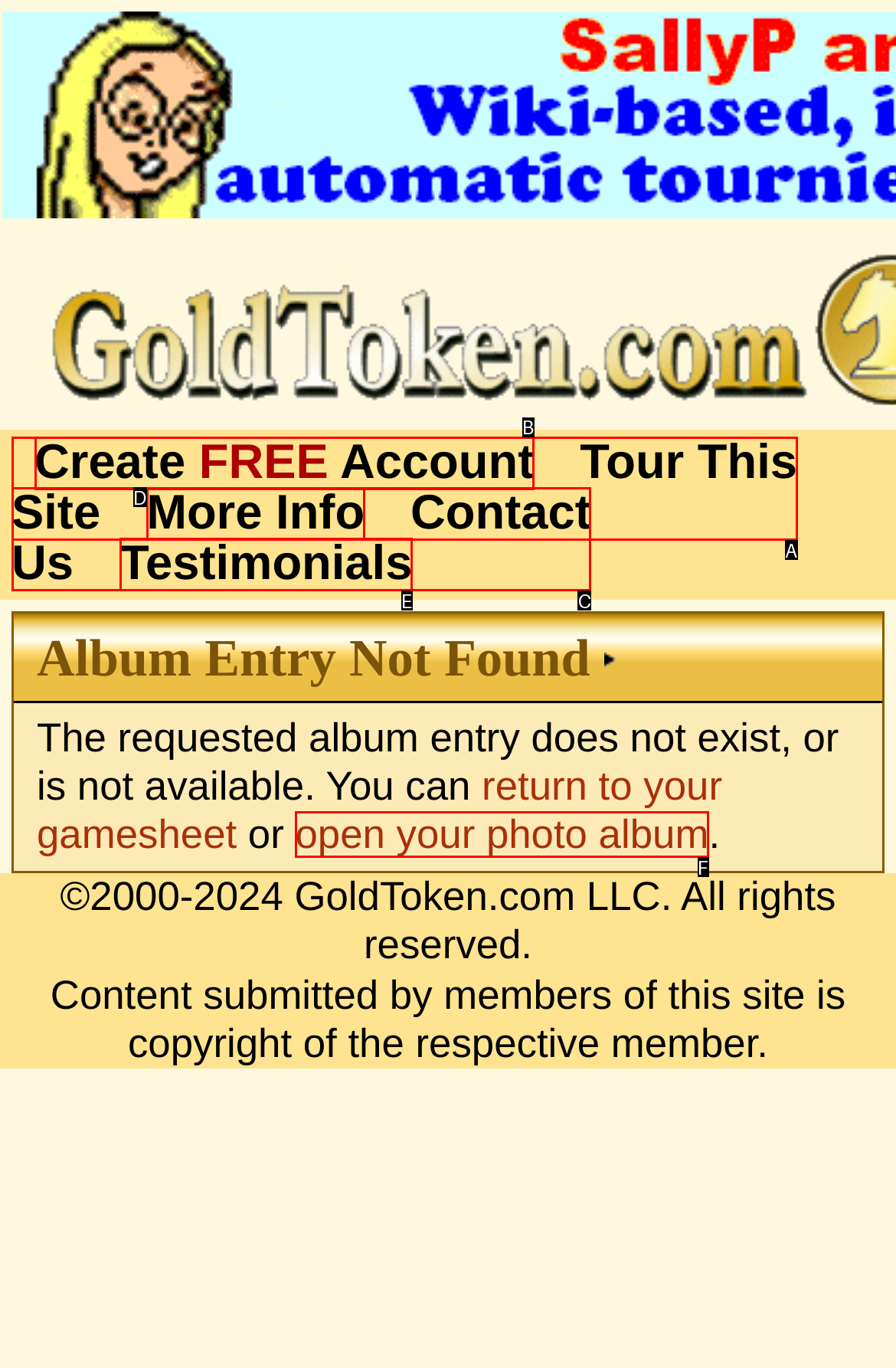Using the provided description: open your photo album, select the most fitting option and return its letter directly from the choices.

F